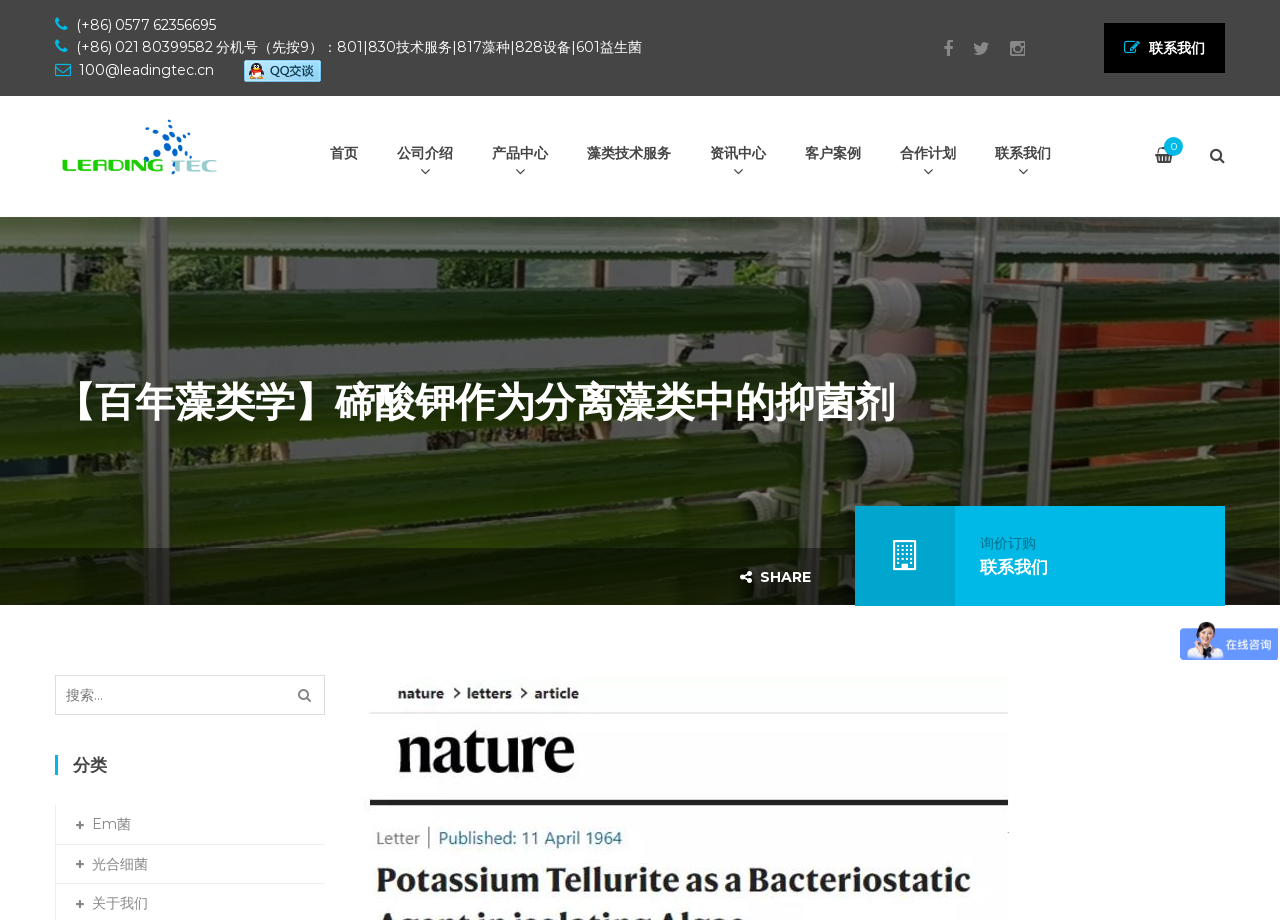Please predict the bounding box coordinates of the element's region where a click is necessary to complete the following instruction: "send a message to the company". The coordinates should be represented by four float numbers between 0 and 1, i.e., [left, top, right, bottom].

[0.191, 0.066, 0.251, 0.086]